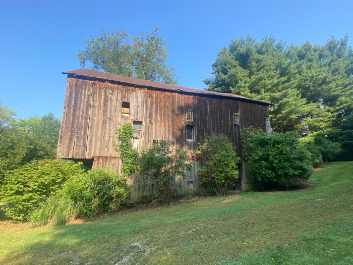Explain what is happening in the image with elaborate details.

This image showcases a rustic barn frame, identified as the "Hill Giles Barn Frame," which appears to date back to 1820. The structure is made of weathered wood, exhibiting a rich patina that signifies its age and history. Lush greenery surrounds the barn, with bushes and trees integrating nature with the architectural design. The barn is positioned on a slight slope, adding to its picturesque charm, while the clear blue sky serves as a vibrant backdrop. This image is part of a gallery featuring various views of the Hill Giles Barn, highlighting its unique features and dimensions, appealing to those interested in historical structures and rustic aesthetics.